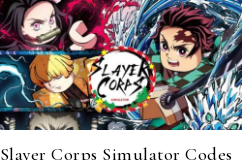Describe all elements and aspects of the image.

The image titled "Slayer Corps Simulator Codes" features dynamic artwork showcasing characters from the game "Slayer Corps." Prominently displayed in the center is the title within a decorative circular badge that reads "SLAYER CORPS." Surrounding the title are stylized illustrations of various characters, each depicted with distinct features and expressions that highlight their unique abilities. The vibrant colors and action poses convey a sense of excitement and adventure, making it an engaging visual representation of the game's content. This image is likely intended to attract players looking for codes that unlock special content or features in the game. The accompanying text "Slayer Corps Simulator Codes" below the image suggests a focus on providing valuable information for players interested in enhancing their gameplay experience.